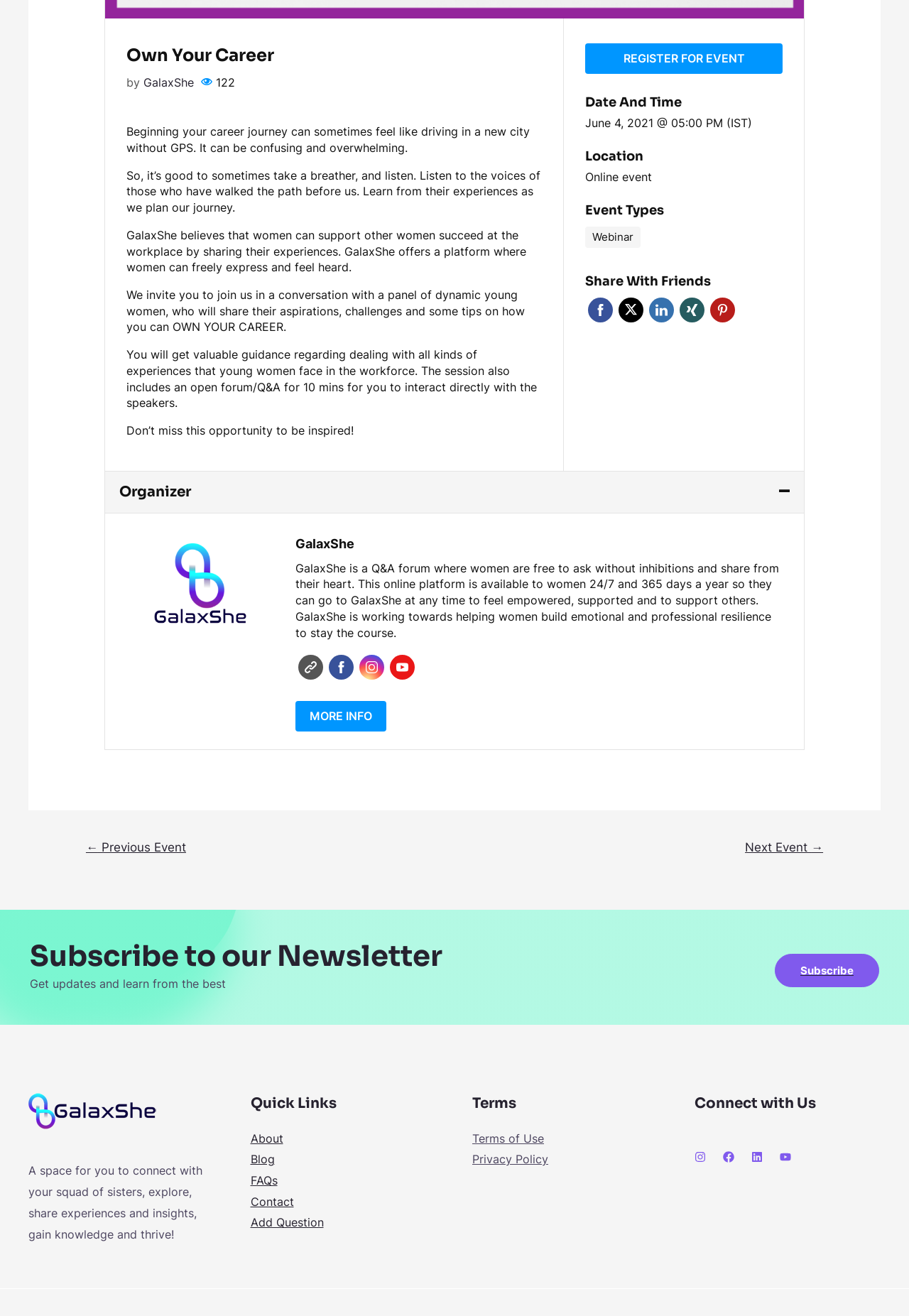What is GalaxShe?
Please provide a single word or phrase as your answer based on the screenshot.

A Q&A forum for women